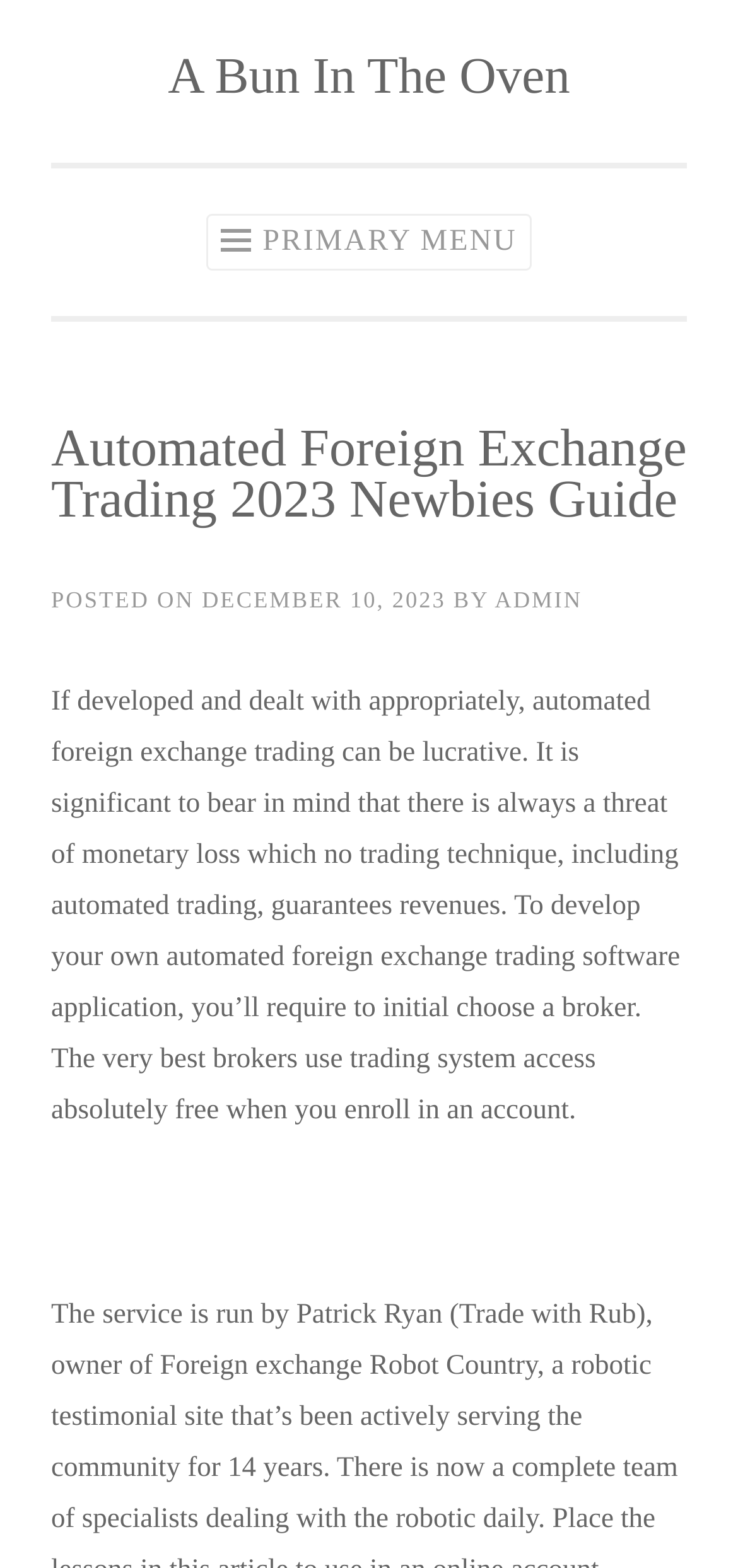Illustrate the webpage thoroughly, mentioning all important details.

The webpage is about automated foreign exchange trading, specifically a guide for newbies in 2023. At the top-left corner, there is a "Skip to content" link. Next to it, on the same horizontal level, is the website's title "A Bun In The Oven" which is also a link. 

Below the title, there is a primary menu button on the left side, which is not expanded. To the right of the button, there is a header section that spans almost the entire width of the page. Within this section, there is a heading that reads "Automated Foreign Exchange Trading 2023 Newbies Guide". 

Below the heading, there is a section that displays the post's metadata, including the text "POSTED ON", a link to the date "DECEMBER 10, 2023", and the author's name "ADMIN". 

Following the metadata section, there is a block of text that summarizes the content of the webpage. The text explains the potential benefits and risks of automated foreign exchange trading and provides guidance on how to get started. The text is positioned below the metadata section and spans almost the entire width of the page.